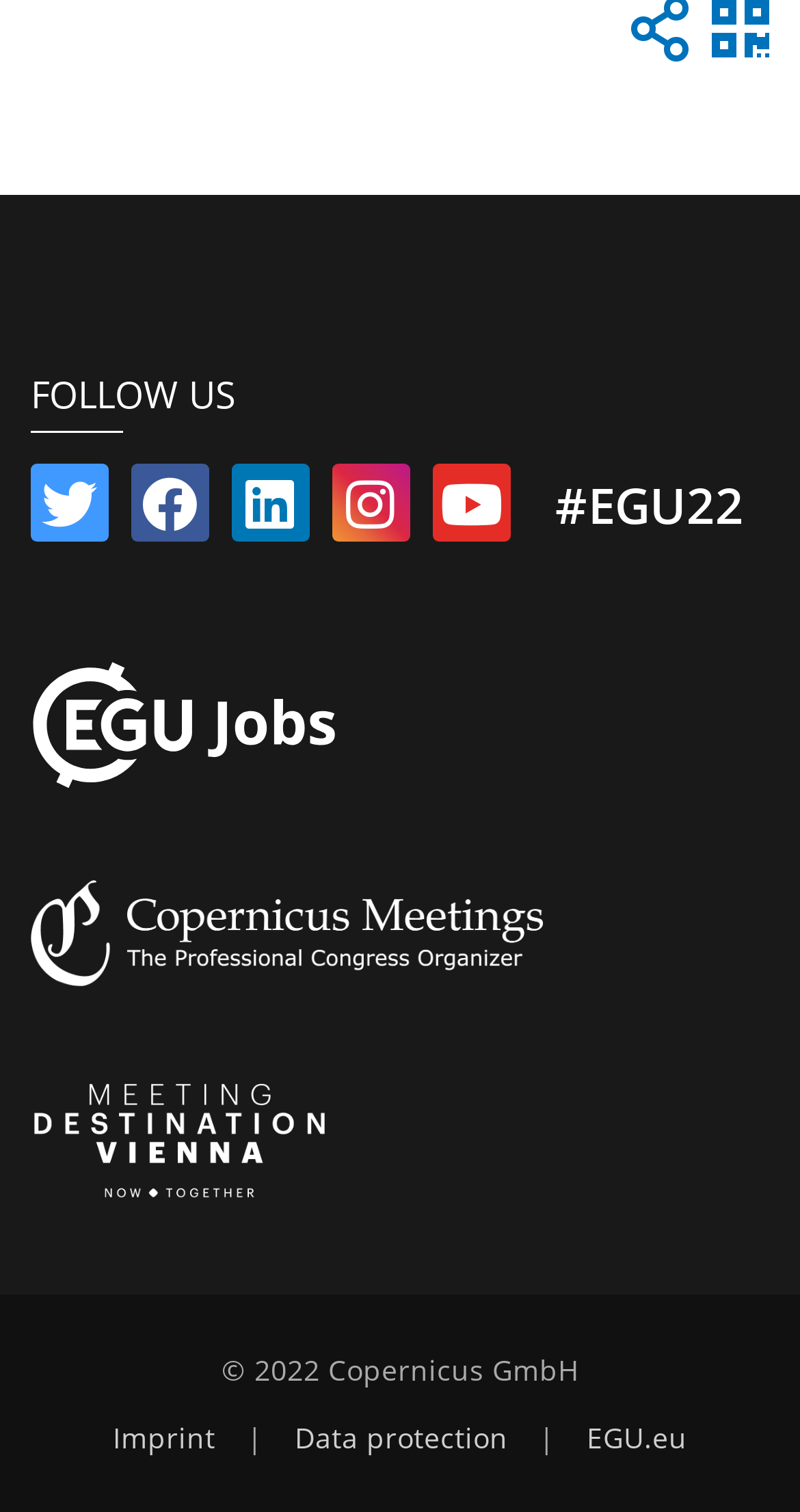Please identify the coordinates of the bounding box that should be clicked to fulfill this instruction: "Check data protection".

[0.368, 0.939, 0.635, 0.963]